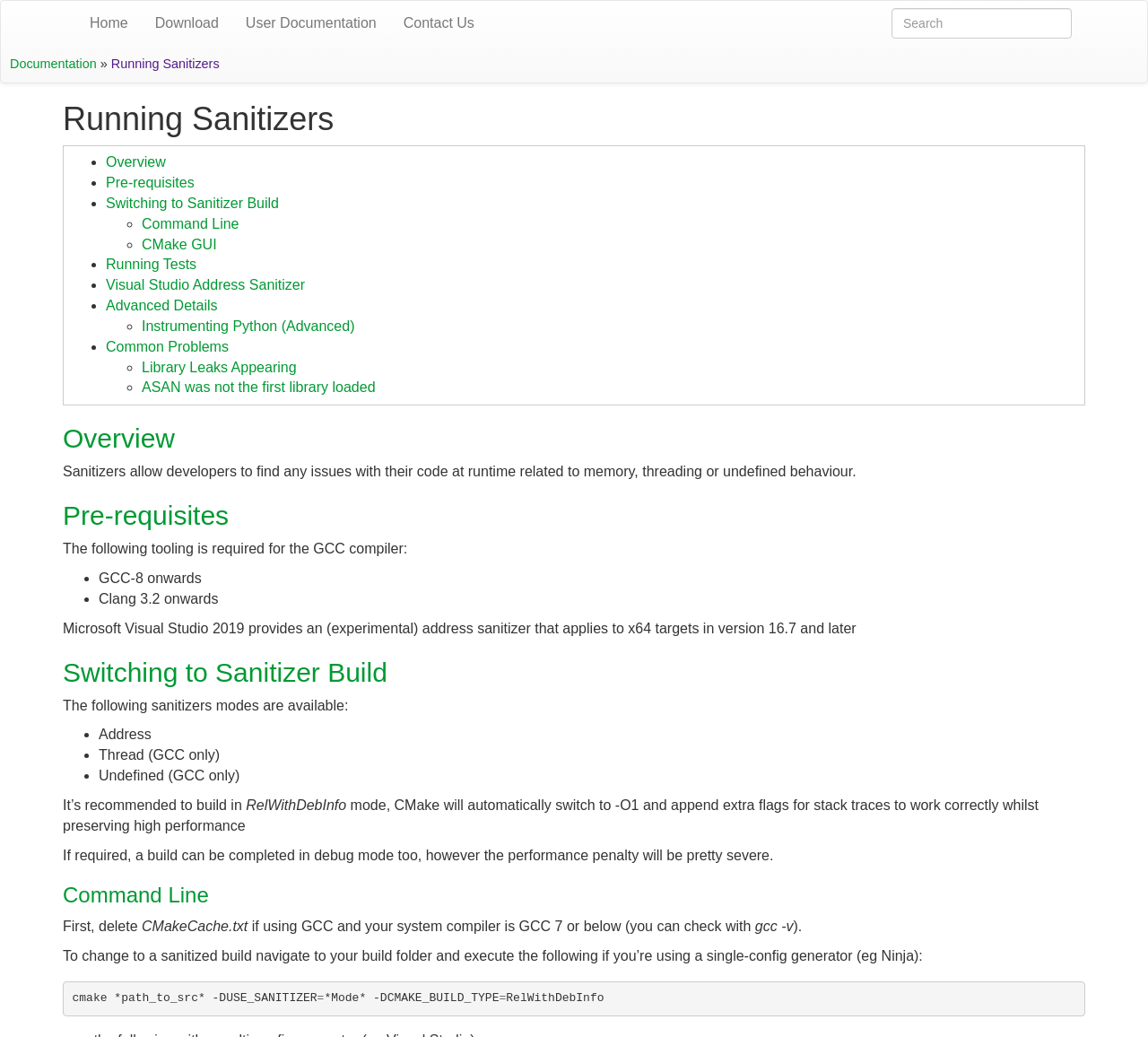Please identify the bounding box coordinates of the element that needs to be clicked to execute the following command: "click on Home". Provide the bounding box using four float numbers between 0 and 1, formatted as [left, top, right, bottom].

[0.066, 0.001, 0.123, 0.044]